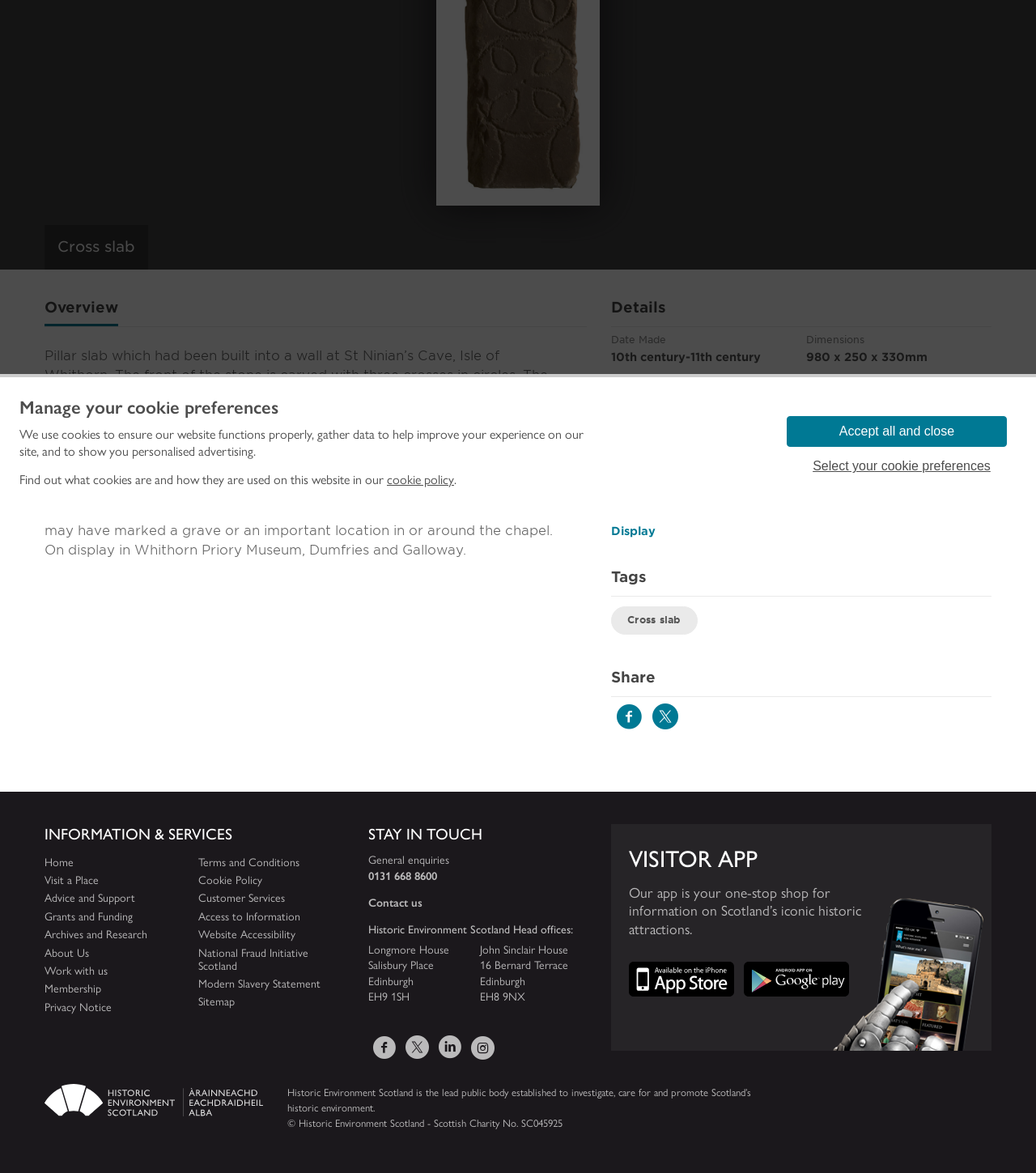Extract the bounding box coordinates of the UI element described by: "About Us". The coordinates should include four float numbers ranging from 0 to 1, e.g., [left, top, right, bottom].

[0.043, 0.806, 0.184, 0.817]